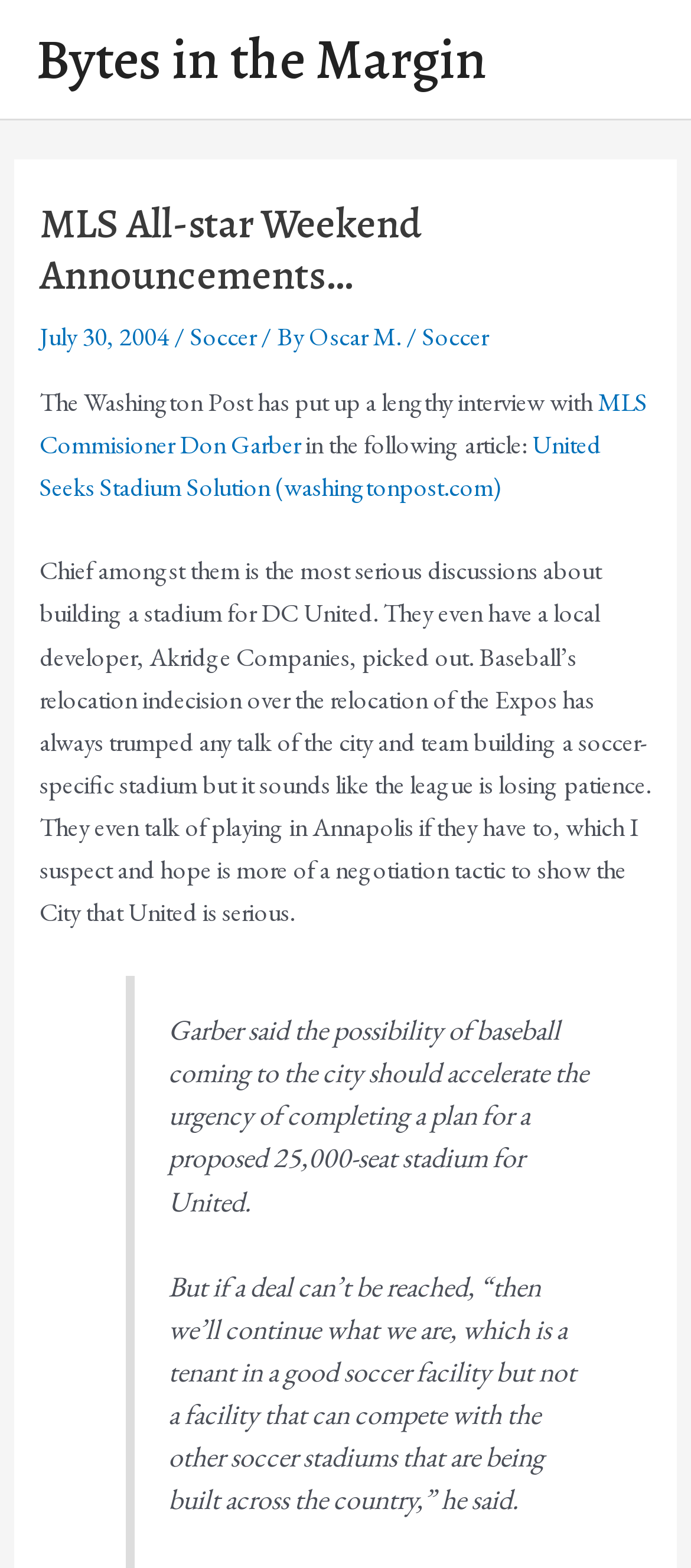Answer the question using only one word or a concise phrase: What is the name of the MLS Commissioner?

Don Garber